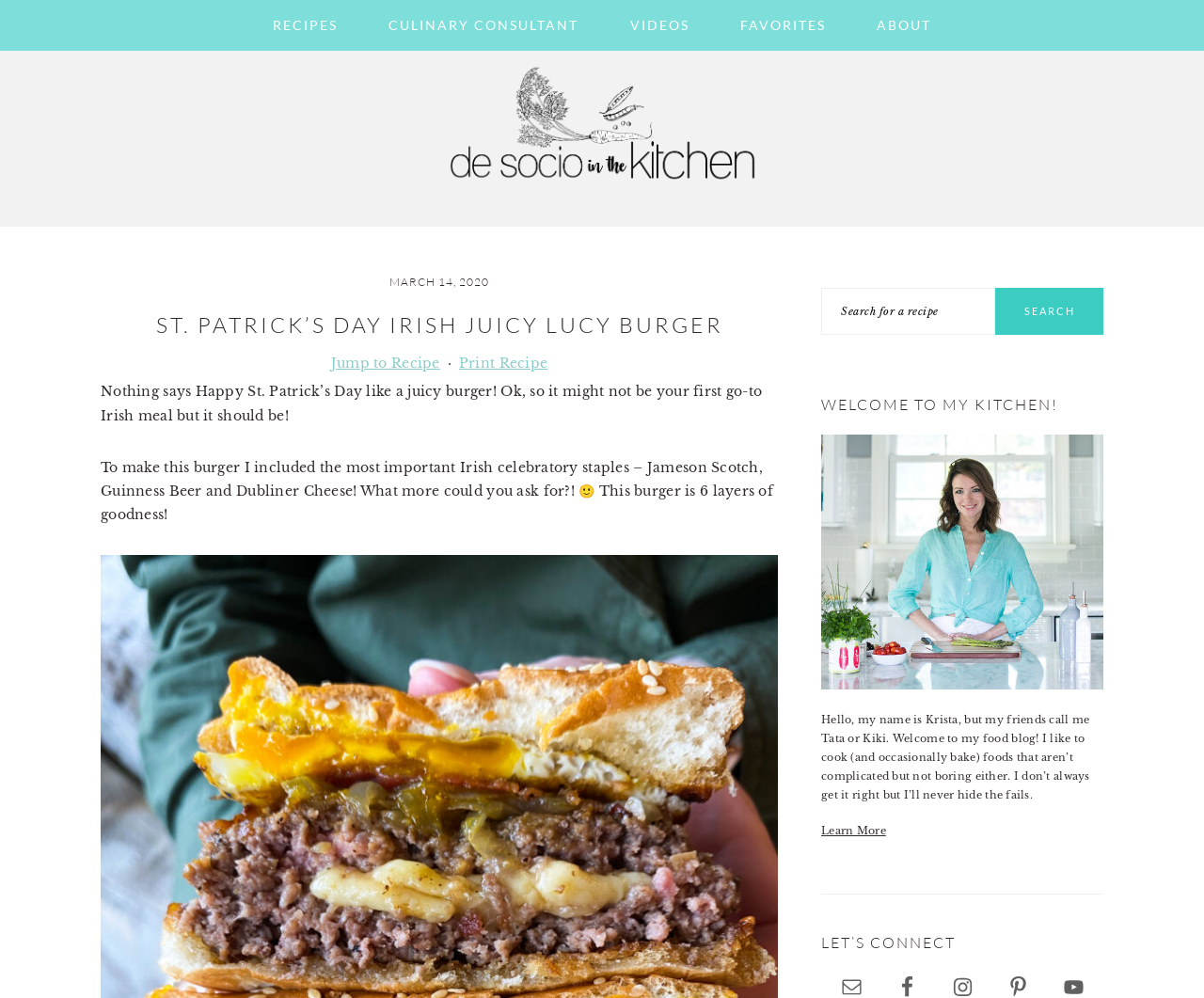Generate a comprehensive description of the webpage.

This webpage is about a food blog, specifically a recipe for a St. Patrick's Day Irish Juicy Lucy Burger. At the top, there are three "Skip to" links, followed by a navigation menu with five links: RECIPES, CULINARY CONSULTANT, VIDEOS, FAVORITES, and ABOUT. Below the navigation menu, there is a logo of DeSocio in the Kitchen, which is an image with a link.

The main content of the page is divided into two sections. On the left, there is a section with a heading "ST. PATRICK’S DAY IRISH JUICY LUCY BURGER" and a brief introduction to the recipe. Below the introduction, there are two links: "Jump to Recipe" and "Print Recipe". The introduction is followed by a longer text describing the recipe, which includes the use of Jameson Scotch, Guinness Beer, and Dubliner Cheese.

On the right side, there is a primary sidebar with a search box and a button to search for a recipe. Below the search box, there is a heading "WELCOME TO MY KITCHEN!" followed by an image of Krista, the author of the blog. There is a brief text introducing Krista and her food blog, and a link to "Learn More". Further down, there is a heading "LET’S CONNECT" with five social media links: email, Facebook, Instagram, Pinterest, and YouTube.

There are two images on the page: the DeSocio in the Kitchen logo and an image of Krista. There are also several links, including navigation links, links to recipes, and social media links. The overall layout is organized, with clear headings and concise text.